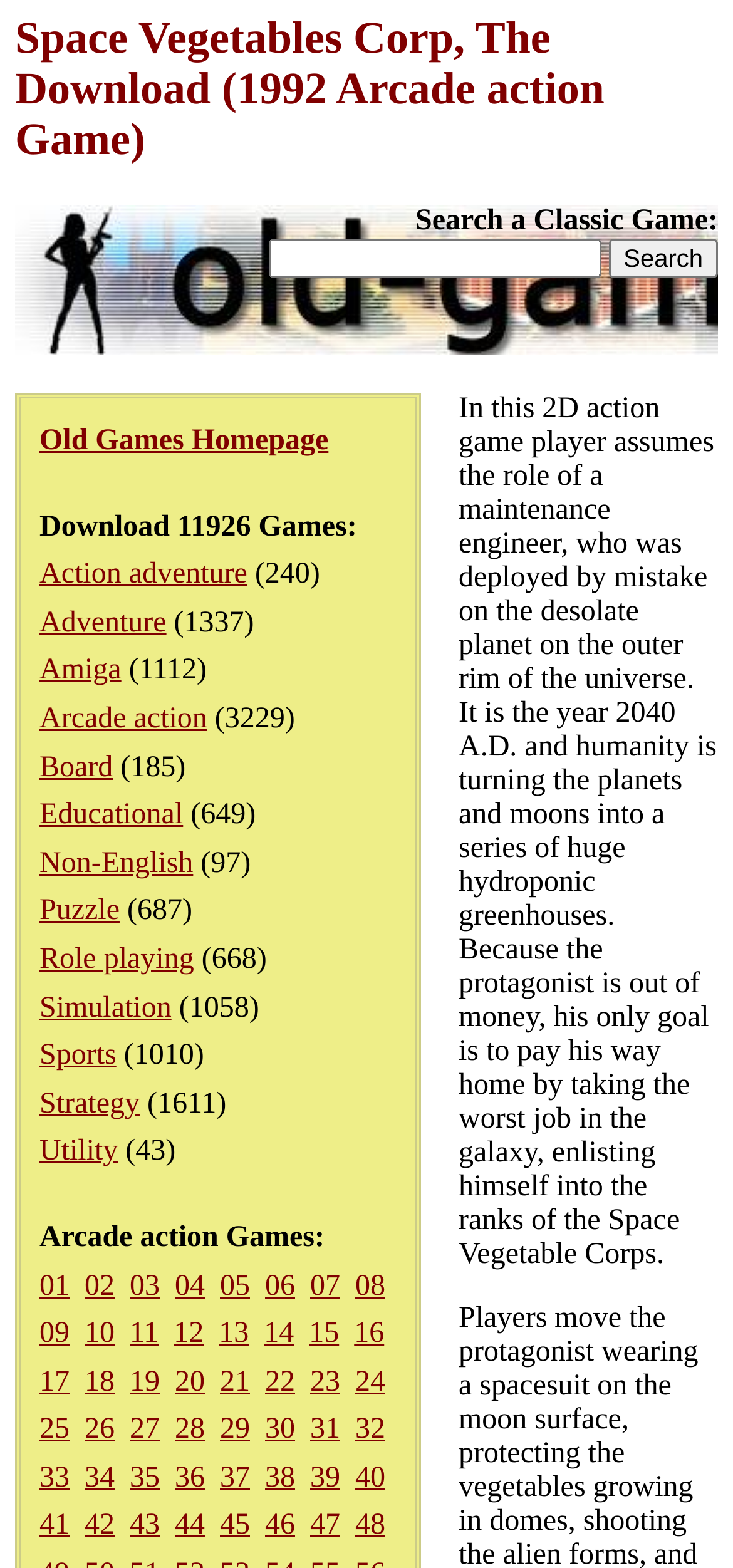Identify the bounding box coordinates of the region that should be clicked to execute the following instruction: "Search for something".

None